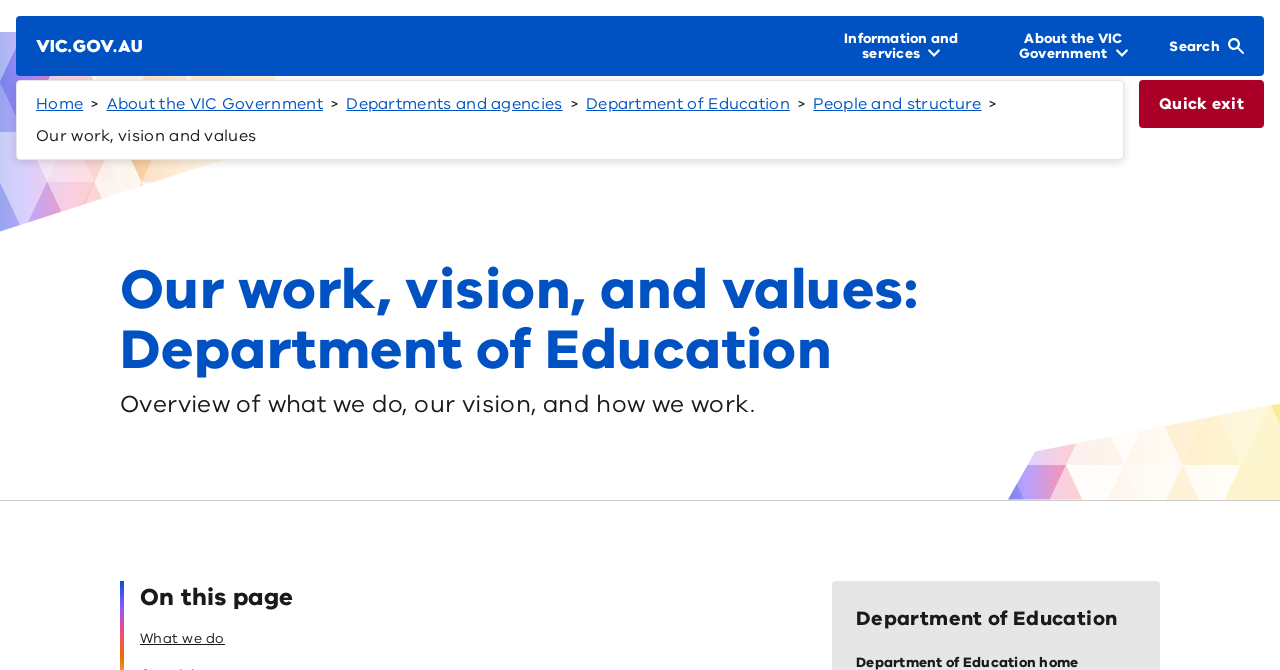Determine the bounding box coordinates for the UI element described. Format the coordinates as (top-left x, top-left y, bottom-right x, bottom-right y) and ensure all values are between 0 and 1. Element description: Home

[0.028, 0.139, 0.065, 0.172]